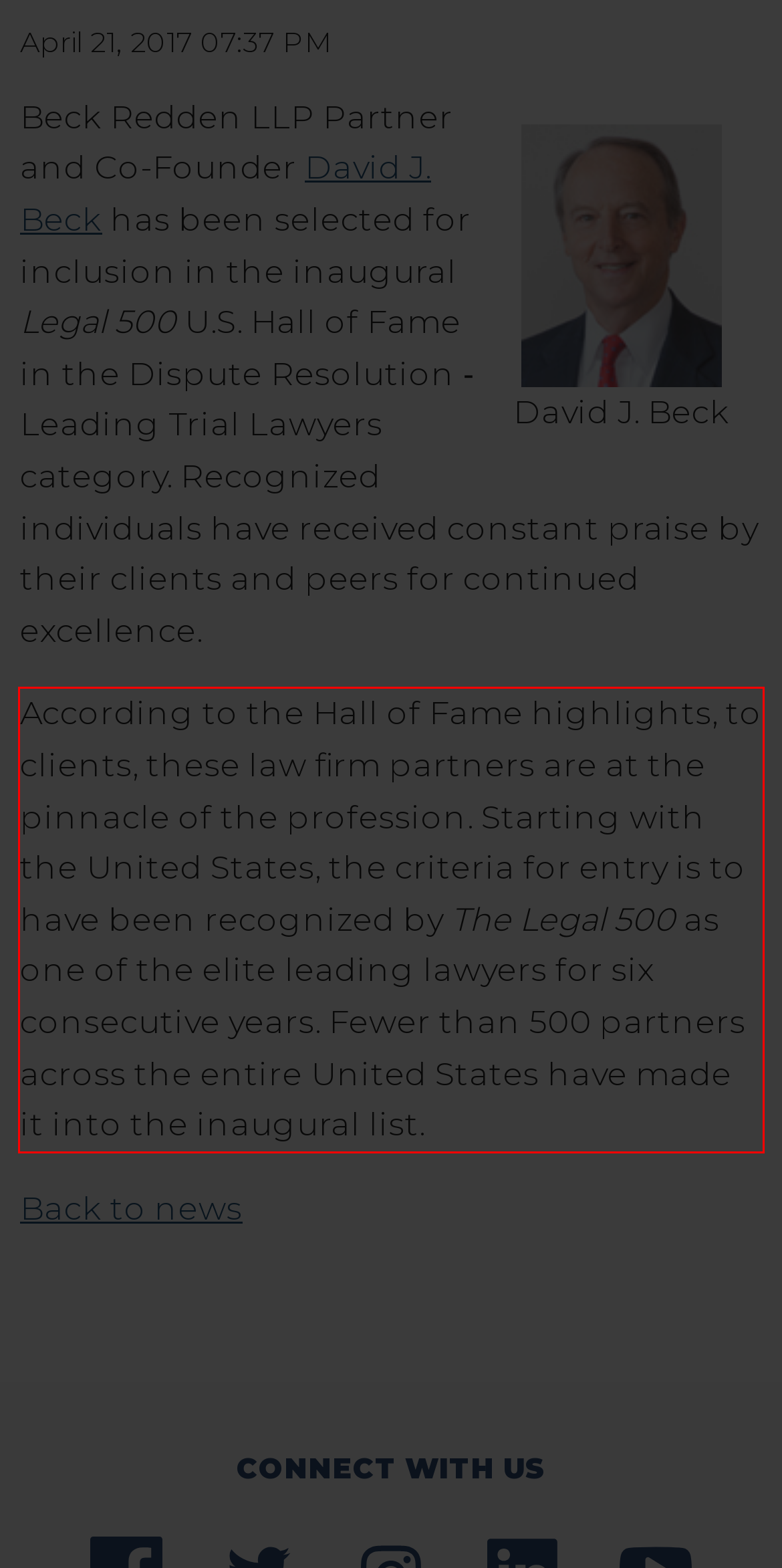The screenshot you have been given contains a UI element surrounded by a red rectangle. Use OCR to read and extract the text inside this red rectangle.

According to the Hall of Fame highlights, to clients, these law firm partners are at the pinnacle of the profession. Starting with the United States, the criteria for entry is to have been recognized by The Legal 500 as one of the elite leading lawyers for six consecutive years. Fewer than 500 partners across the entire United States have made it into the inaugural list.